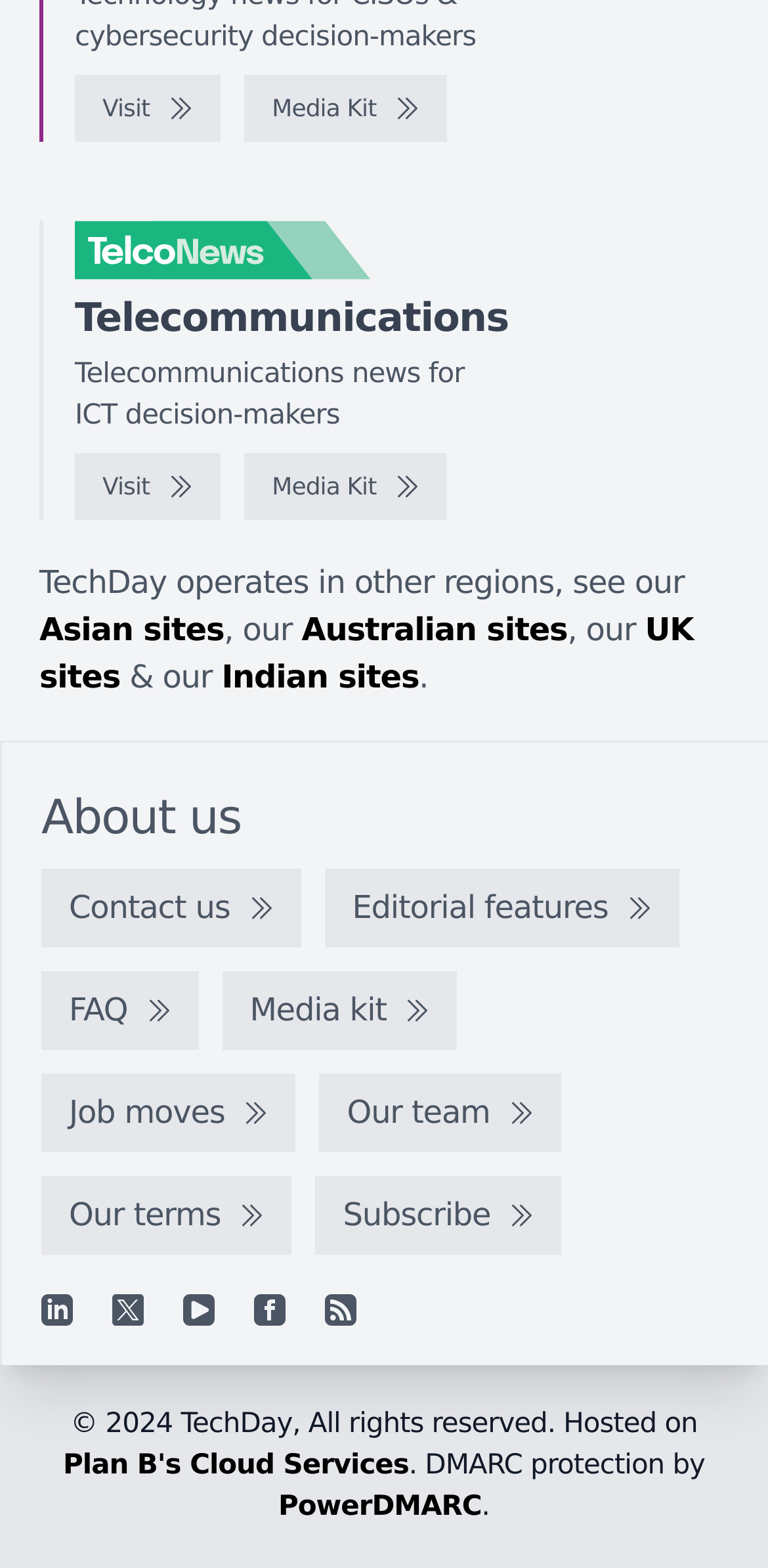Please examine the image and provide a detailed answer to the question: How many regions does TechDay operate in?

TechDay operates in at least 4 regions, which are Asia, Australia, India, and the UK, as indicated by the links 'Asian sites', 'Australian sites', 'Indian sites', and 'UK sites'.